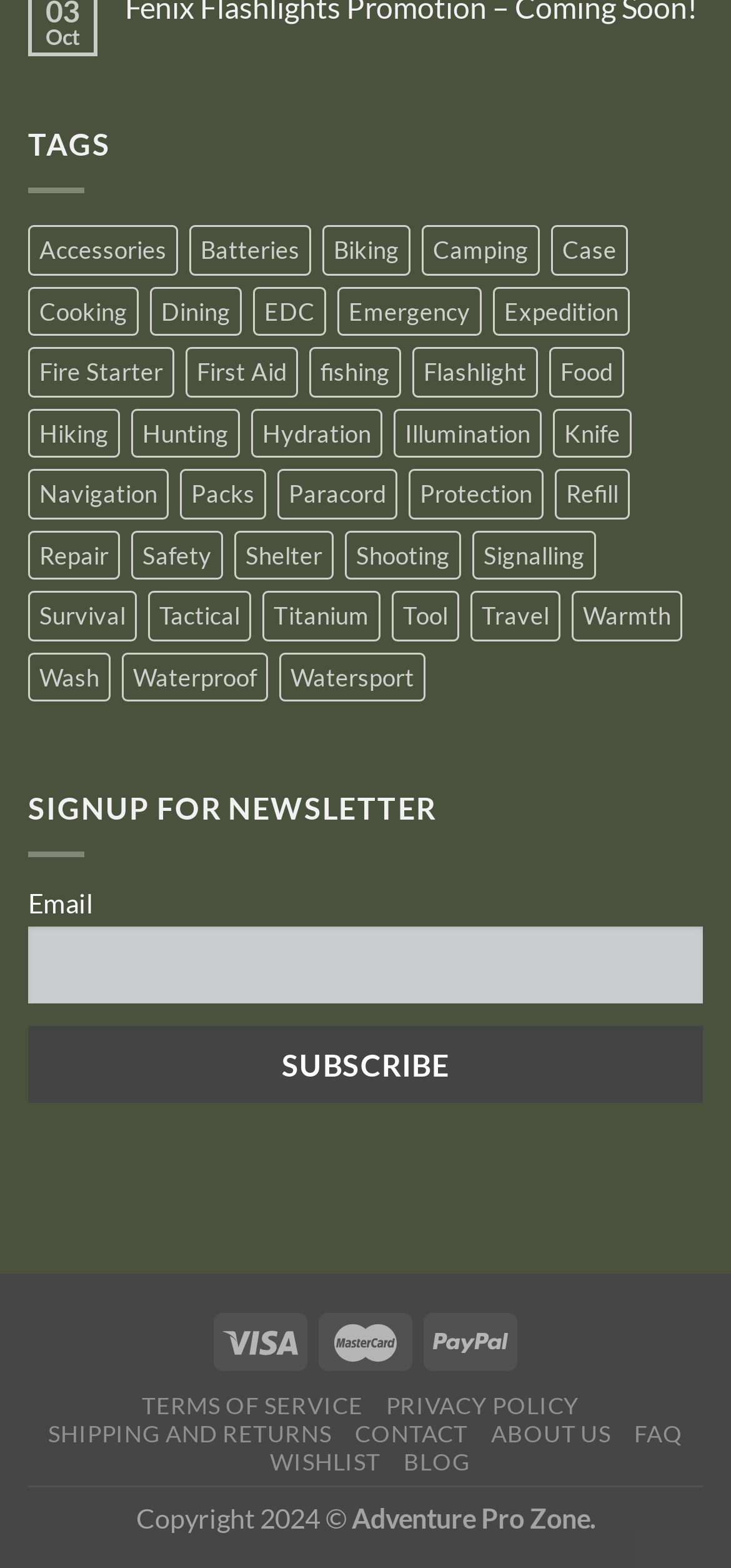Show the bounding box coordinates for the HTML element described as: "Tool".

[0.536, 0.377, 0.628, 0.409]